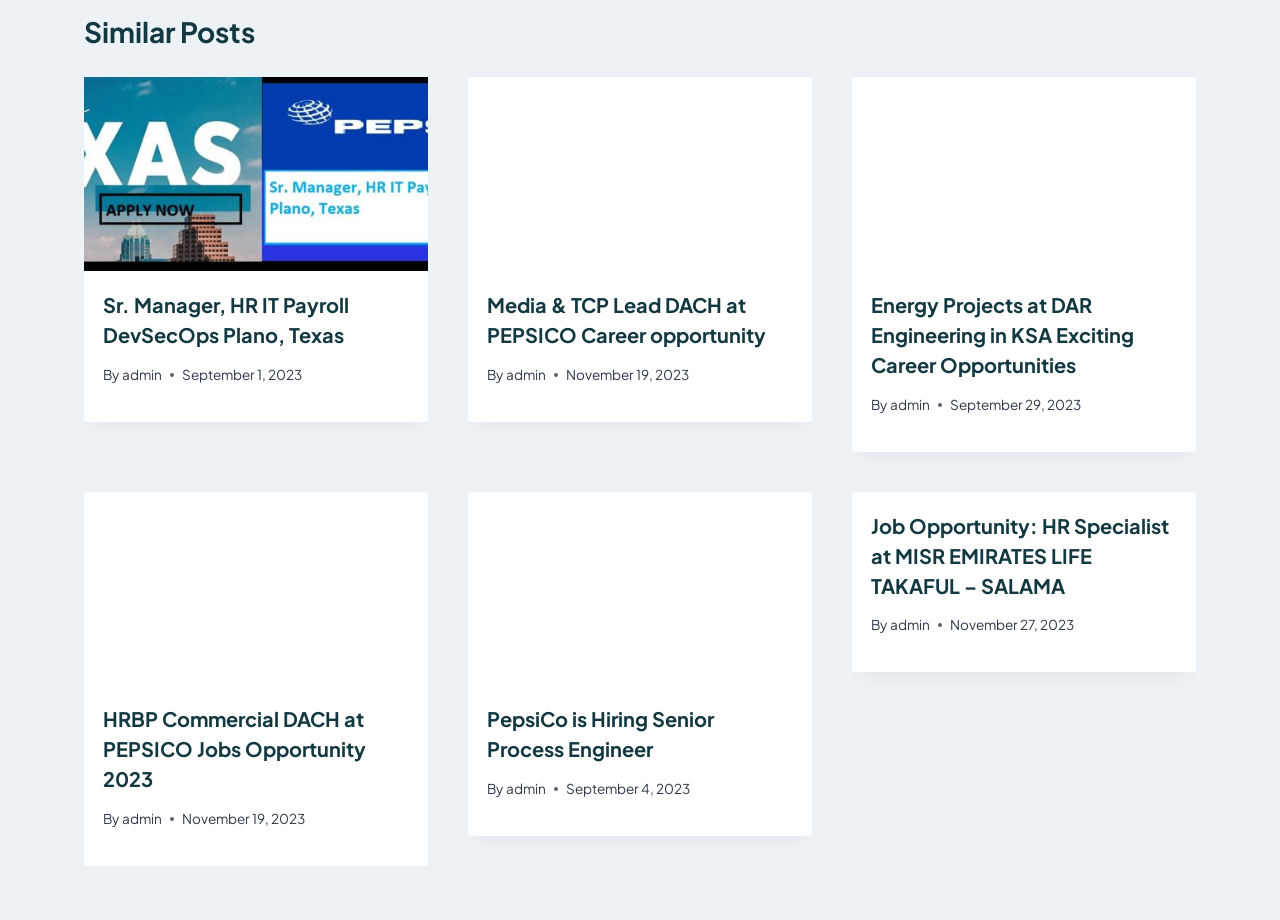What is the format of the dates in the posts?
Answer the question using a single word or phrase, according to the image.

Month Day, Year